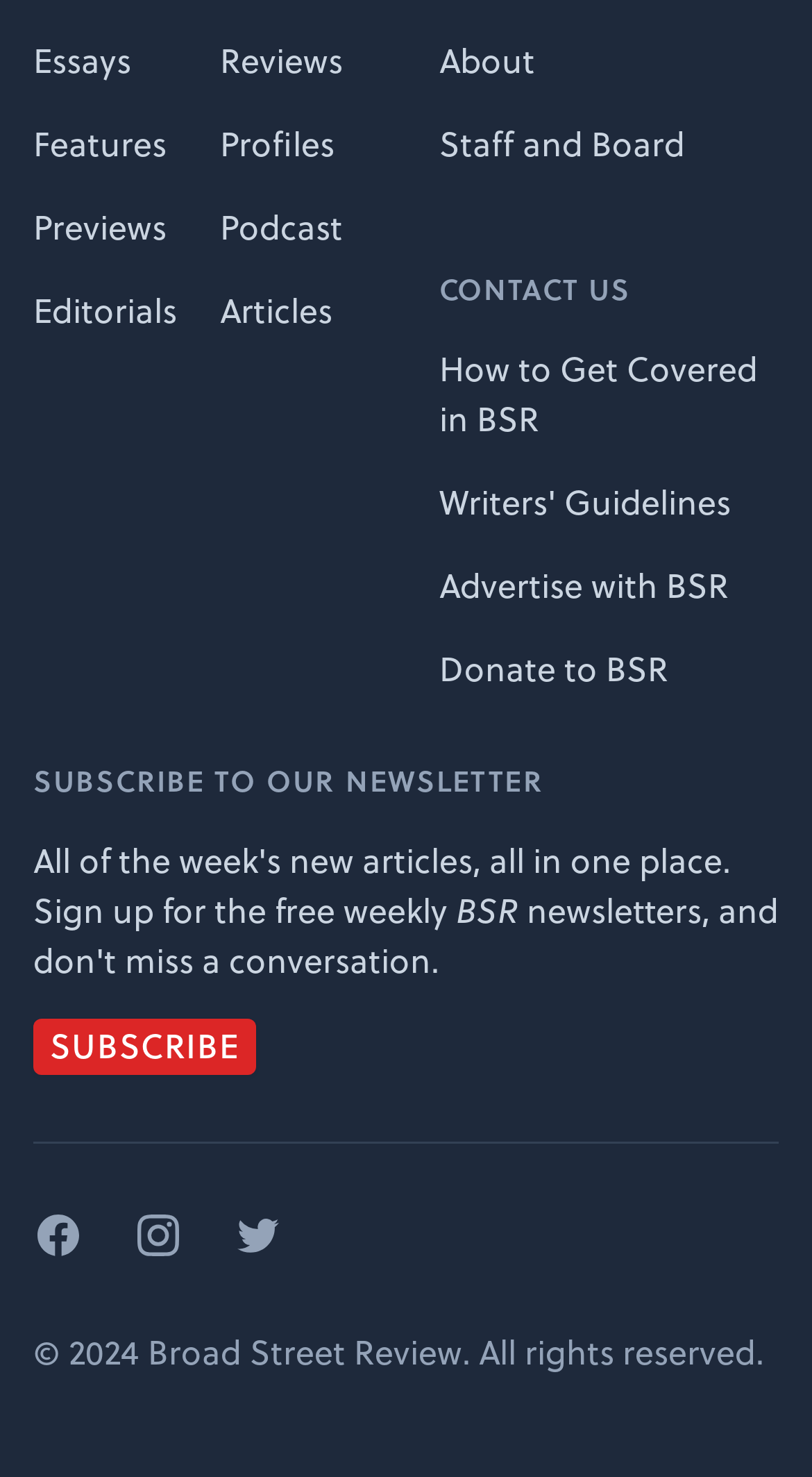Identify the bounding box coordinates of the element to click to follow this instruction: 'Visit the About page'. Ensure the coordinates are four float values between 0 and 1, provided as [left, top, right, bottom].

[0.541, 0.024, 0.659, 0.057]